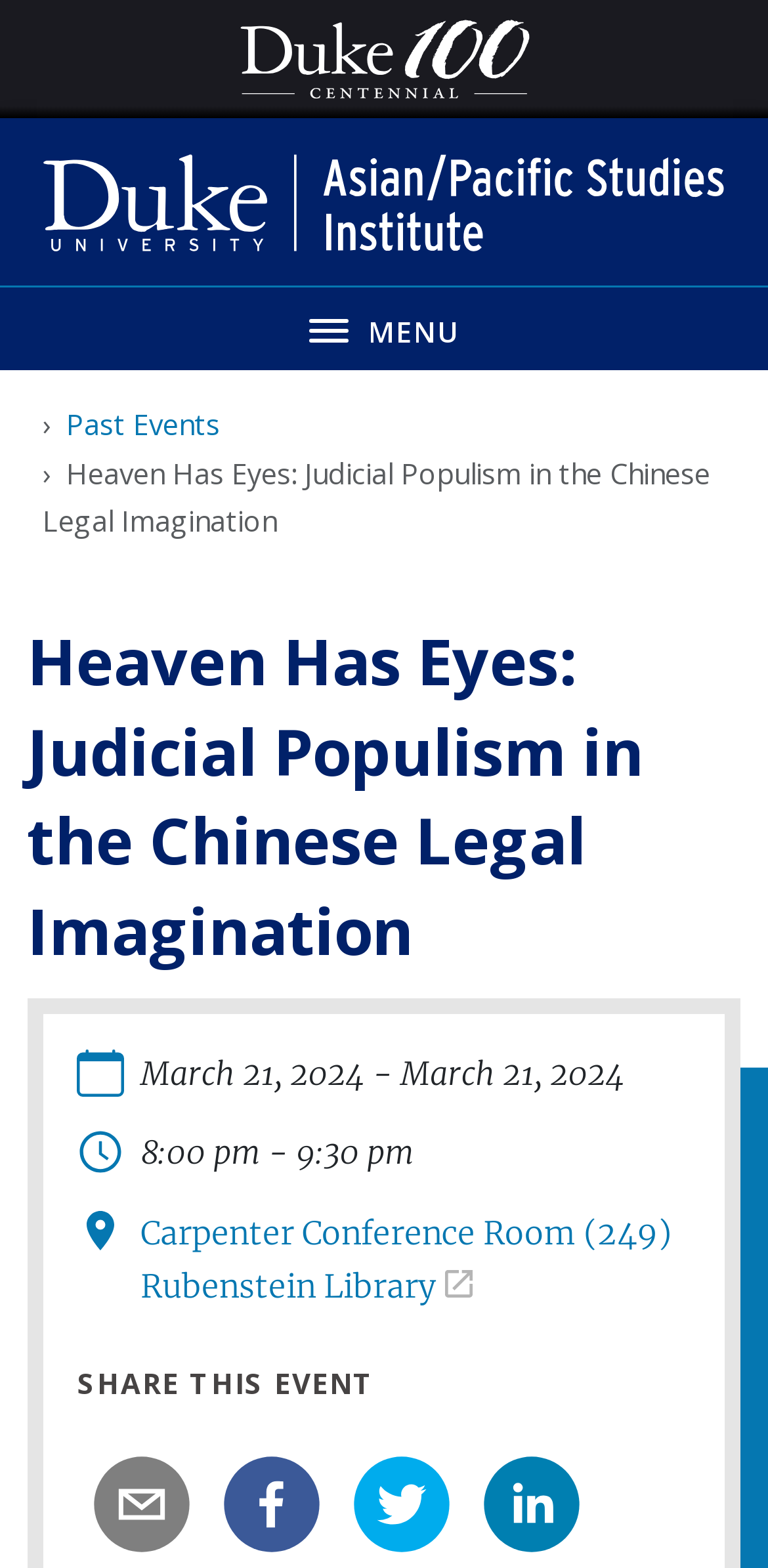Given the element description, predict the bounding box coordinates in the format (top-left x, top-left y, bottom-right x, bottom-right y). Make sure all values are between 0 and 1. Here is the element description: parent_node: SHARE THIS EVENT aria-label="twitter"

[0.459, 0.928, 0.588, 0.991]